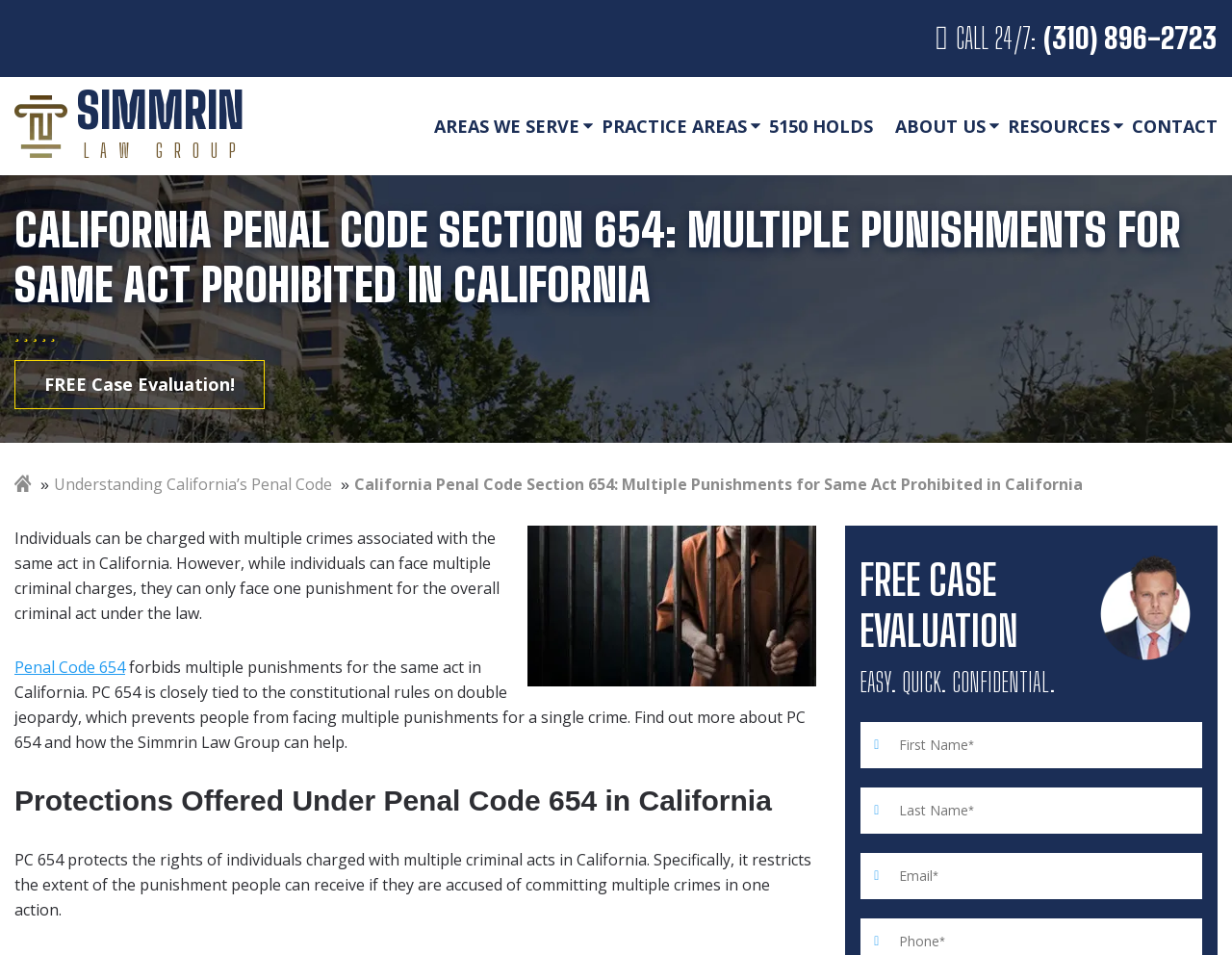What is the image shown in the figure?
Please use the image to provide a one-word or short phrase answer.

a prisoner in a jail cell